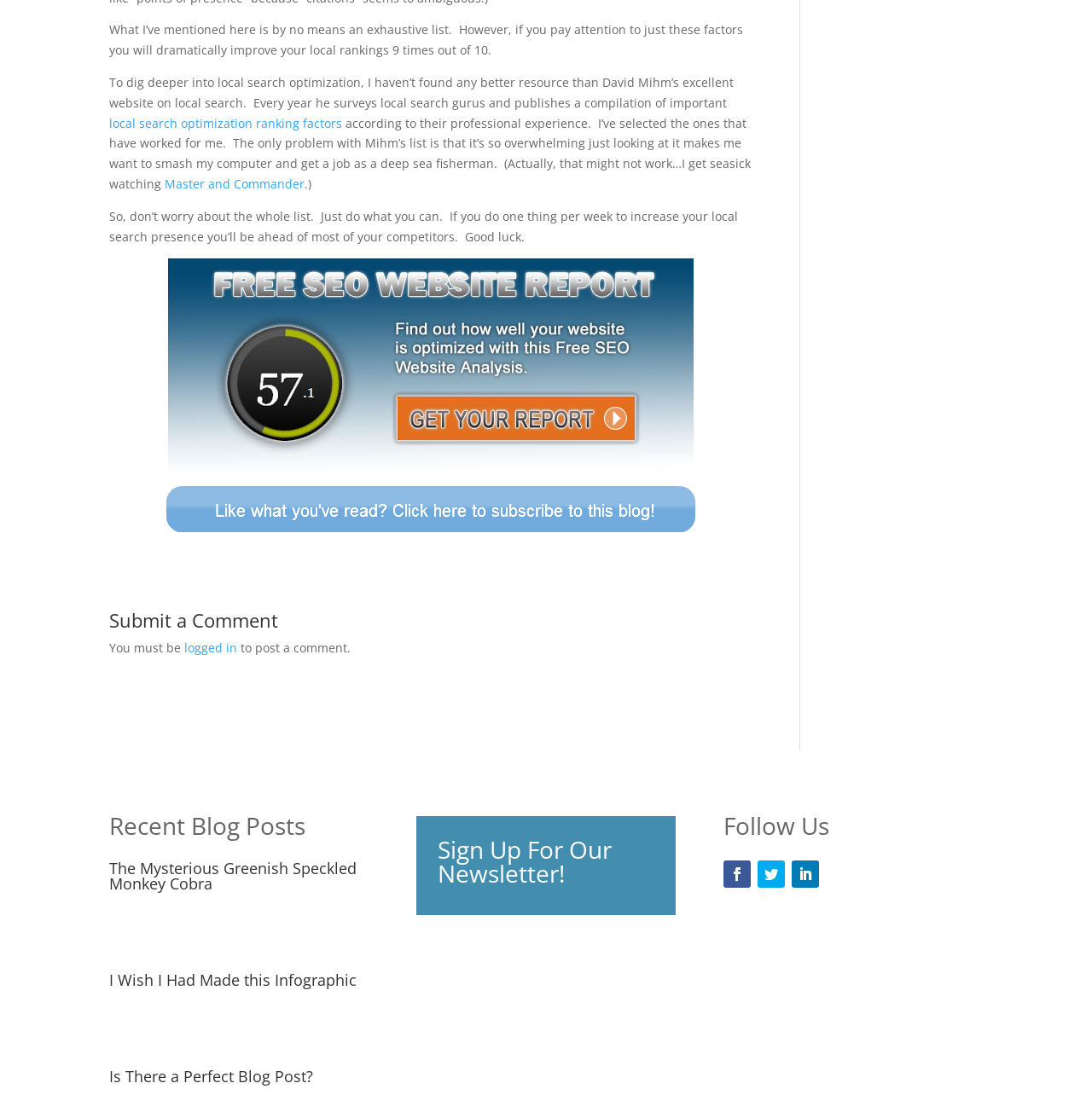Show me the bounding box coordinates of the clickable region to achieve the task as per the instruction: "Explore the link to Commission on Judicial Conduct".

None